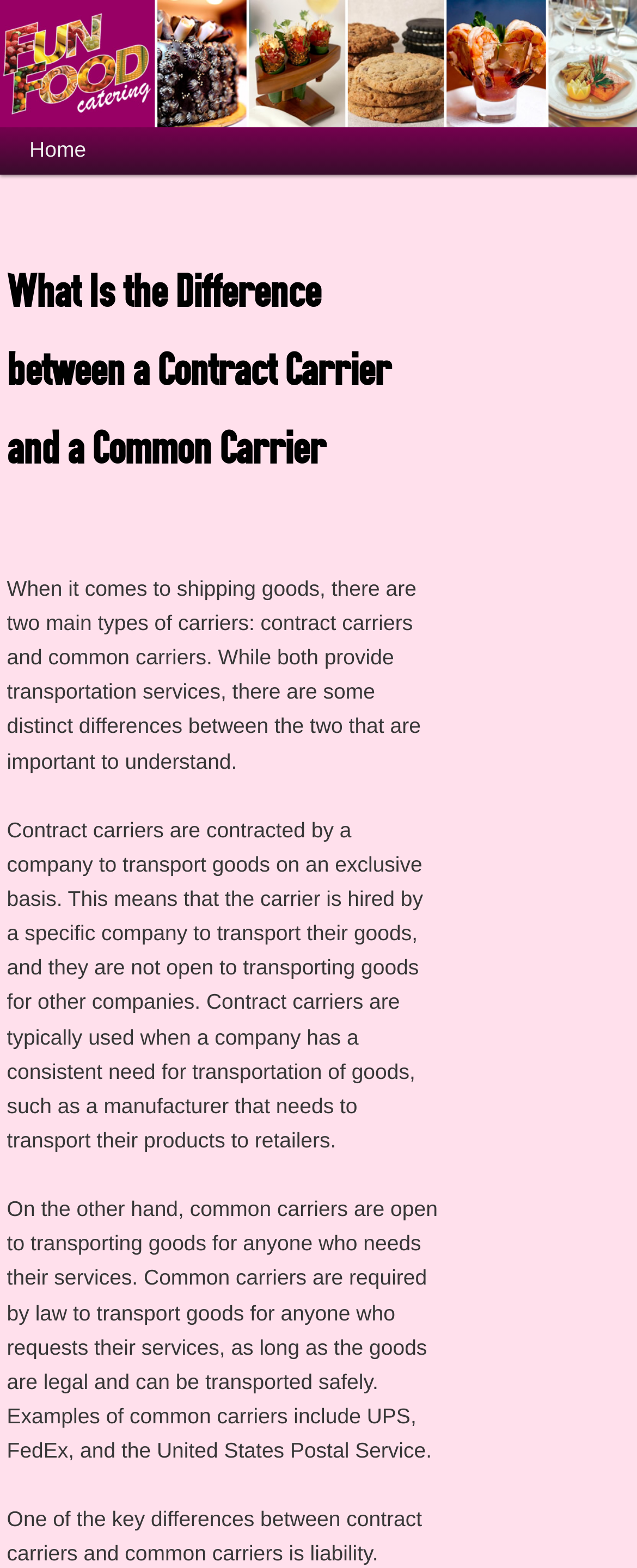Using the given description, provide the bounding box coordinates formatted as (top-left x, top-left y, bottom-right x, bottom-right y), with all values being floating point numbers between 0 and 1. Description: Home

[0.003, 0.08, 0.178, 0.111]